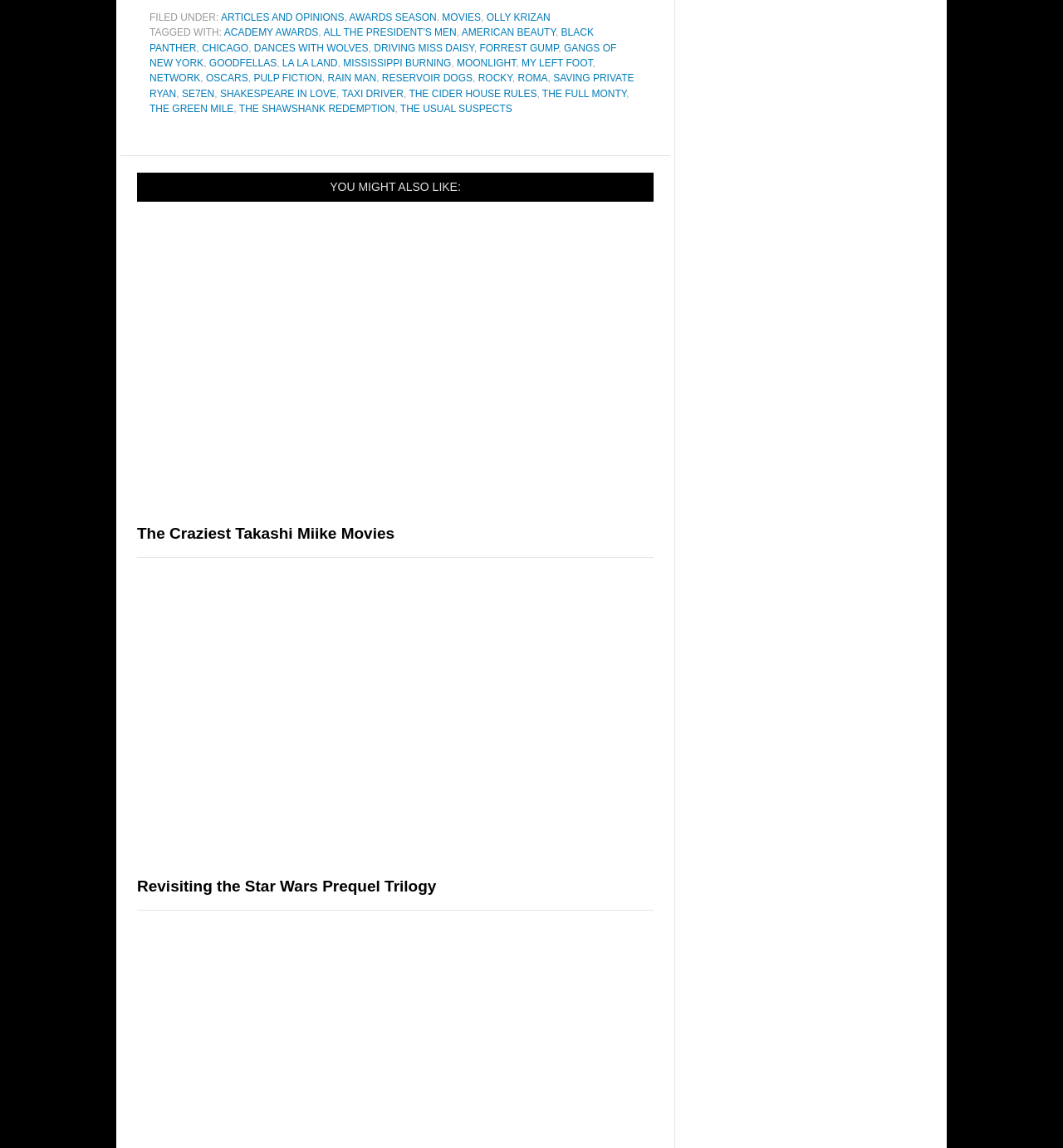Please identify the coordinates of the bounding box that should be clicked to fulfill this instruction: "Click on the 'The Craziest Takashi Miike Movies' link".

[0.129, 0.457, 0.371, 0.472]